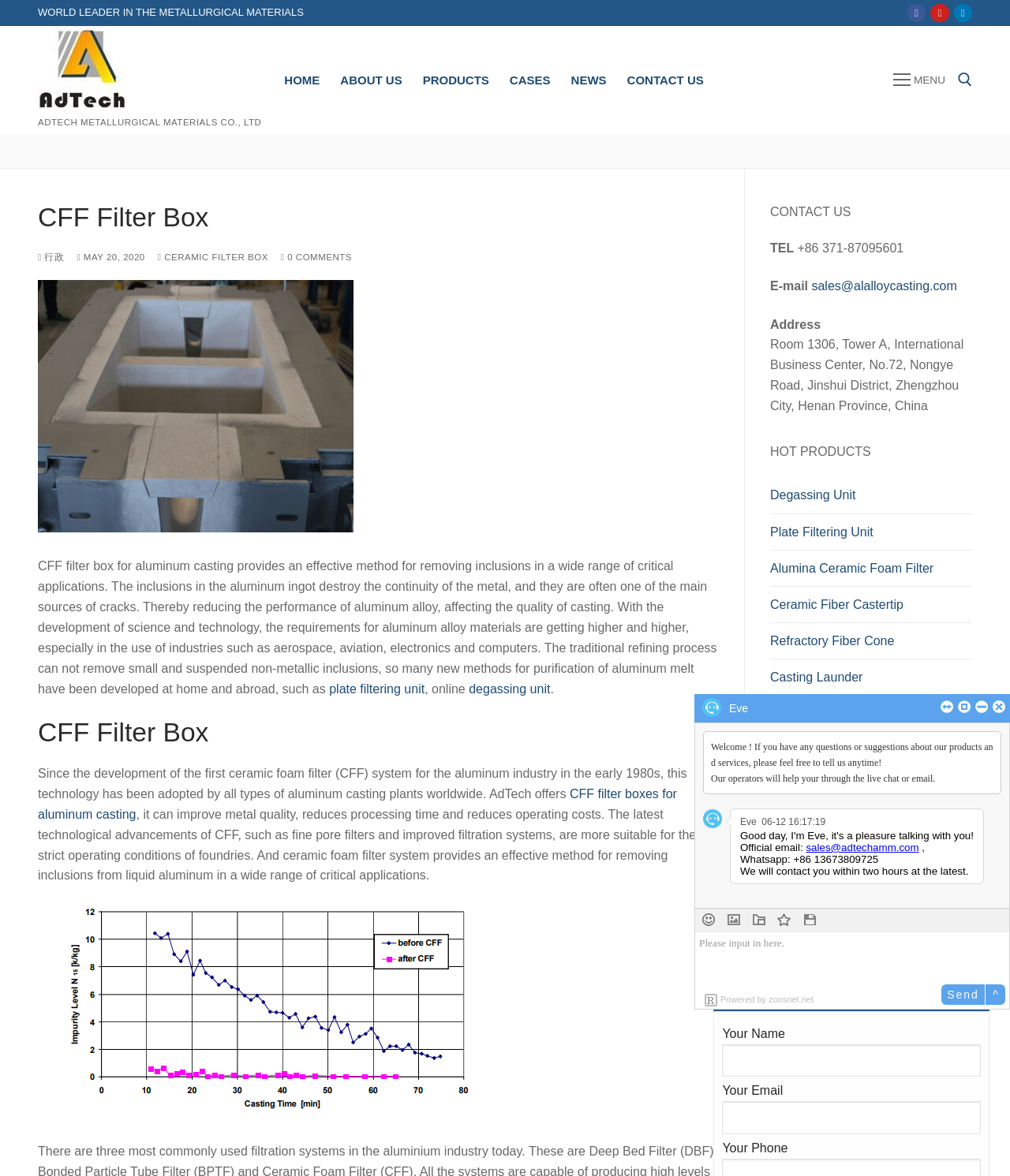Find the bounding box coordinates for the element that must be clicked to complete the instruction: "click the 'Home' link". The coordinates should be four float numbers between 0 and 1, indicated as [left, top, right, bottom].

None